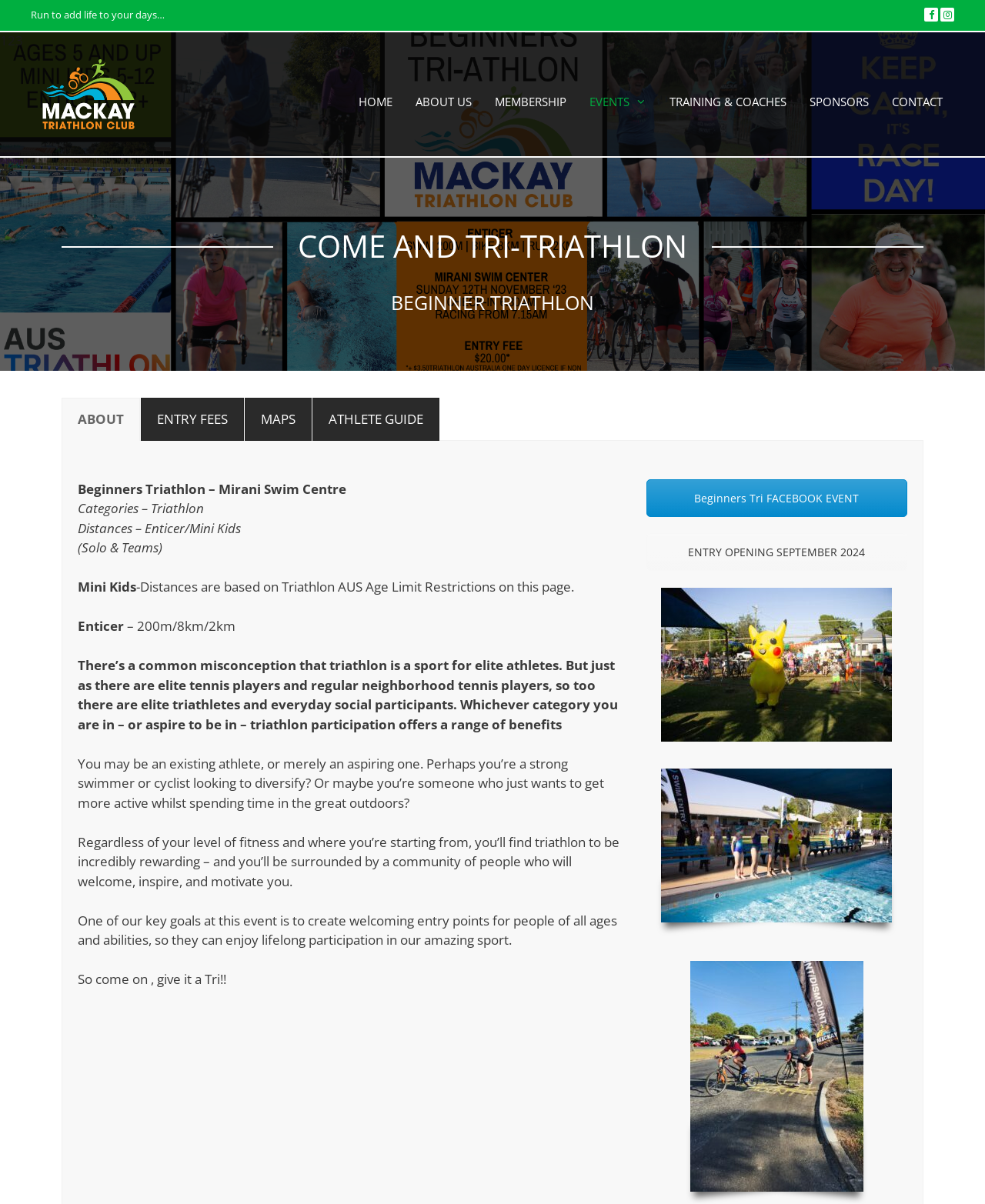Create a detailed summary of all the visual and textual information on the webpage.

The webpage is about the Beginners Triathlon event organized by the Mackay Triathlon Club. At the top, there is a loader image and a navigation menu with links to different sections of the website, including HOME, ABOUT US, MEMBERSHIP, EVENTS, TRAINING & COACHES, SPONSORS, and CONTACT.

Below the navigation menu, there are two headings: "COME AND TRI-TRIATHLON" and "BEGINNER TRIATHLON". Underneath these headings, there are links to more information about the event, including ABOUT, ENTRY FEES, MAPS, and ATHLETE GUIDE.

The main content of the webpage is divided into sections. The first section displays the event title, "Beginners Triathlon – Mirani Swim Centre", and categories, including Triathlon, Distances, and Enticer/Mini Kids. There is also a description of the event, explaining that it is open to people of all ages and abilities.

The next section provides more information about the distances, including Enticer, which consists of a 200m swim, 8km bike ride, and 2km run. There are also several paragraphs of text that discuss the benefits of participating in triathlons, including the sense of community and the opportunity to get more active.

Towards the bottom of the webpage, there are several calls to action, including a link to the Beginners Tri FACEBOOK EVENT and a button to register for the event, which opens in September 2024. There are also three images, likely showcasing the event or its participants.

Throughout the webpage, there are several images, including the Mackay Triathlon Club logo, which is displayed at the top left corner of the page. The overall layout is clean and easy to navigate, with clear headings and concise text.